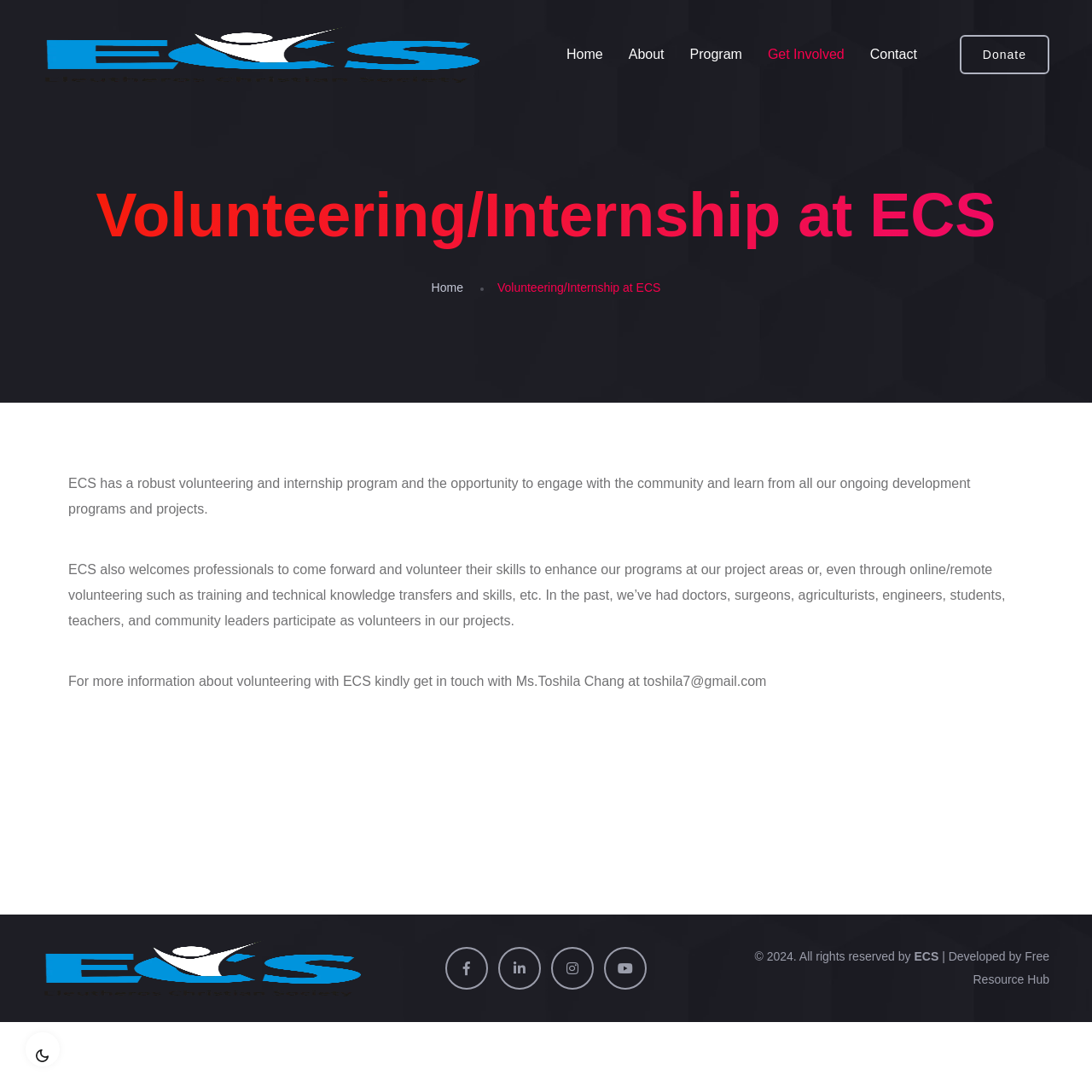How can professionals contribute to ECS?
Based on the screenshot, provide a one-word or short-phrase response.

Volunteer skills to enhance programs